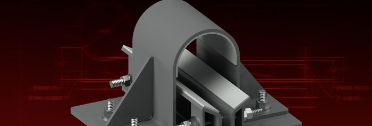What is attached to the sides of the block?
Using the details from the image, give an elaborate explanation to answer the question.

Several bolts are attached to the sides of the shim block assembly, indicating its capability to secure components firmly and provide a robust structure for construction applications.